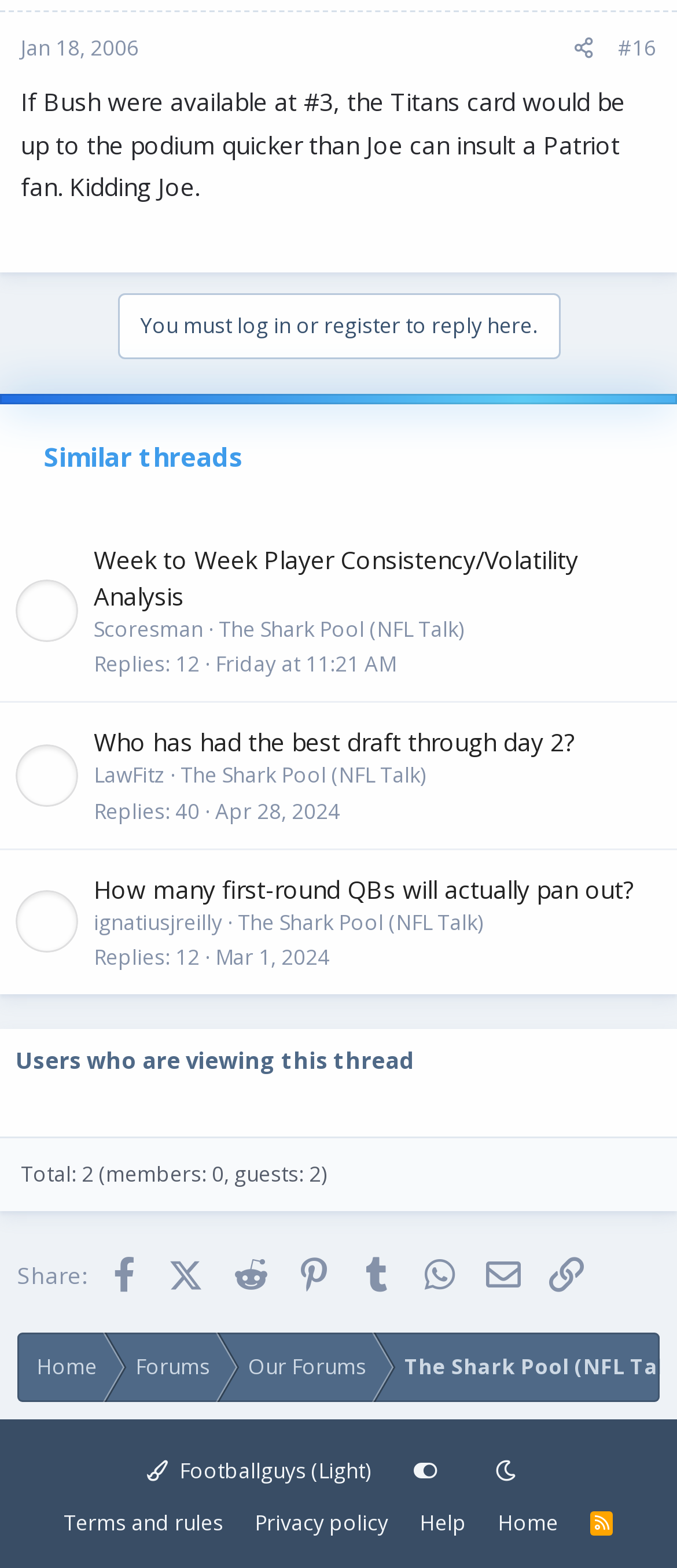What is the topic of the first thread? Examine the screenshot and reply using just one word or a brief phrase.

Titans